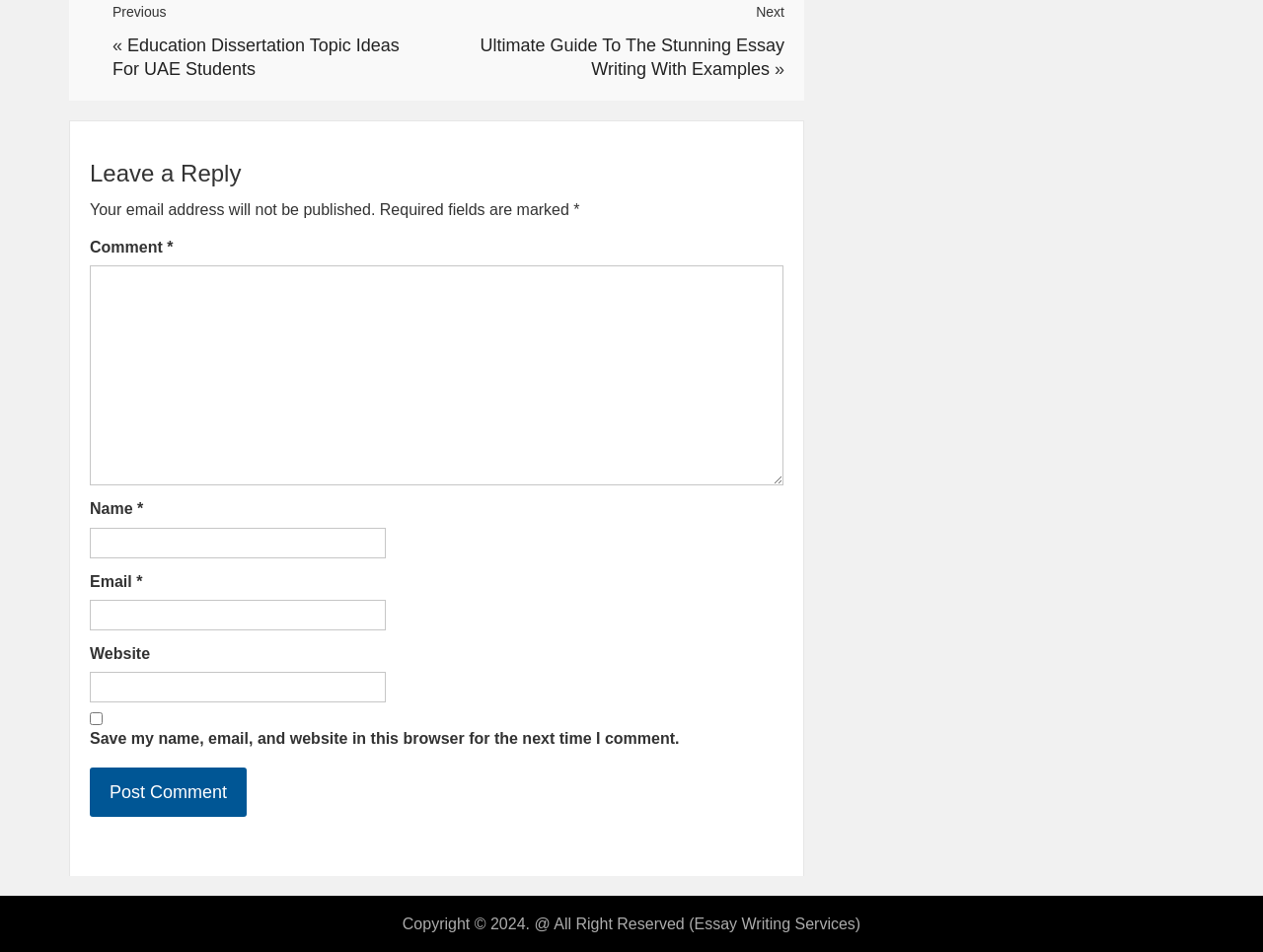Specify the bounding box coordinates of the region I need to click to perform the following instruction: "Check the top destinations". The coordinates must be four float numbers in the range of 0 to 1, i.e., [left, top, right, bottom].

None